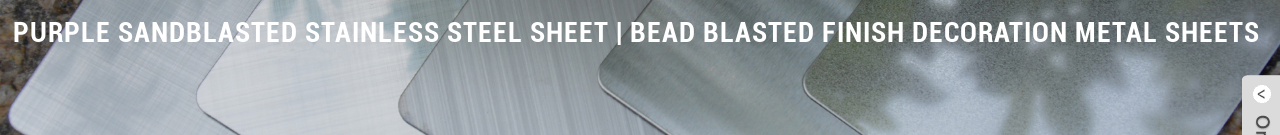Thoroughly describe what you see in the image.

This image showcases a collection of purple sandblasted stainless steel sheets, highlighting their unique textured finishes. The sheets are arranged to display their smooth, non-reflective surfaces, characteristic of the bead blasting technique employed during their production. This decorative metal material is ideal for various applications, combining aesthetic appeal with durability. The bold headline "PURPLE SANDBLASTED STAINLESS STEEL SHEET | BEAD BLASTED FINISH DECORATION METAL SHEETS" emphasizes the product's identity and its specialized finishing process, making it an attractive choice for design and architectural projects.